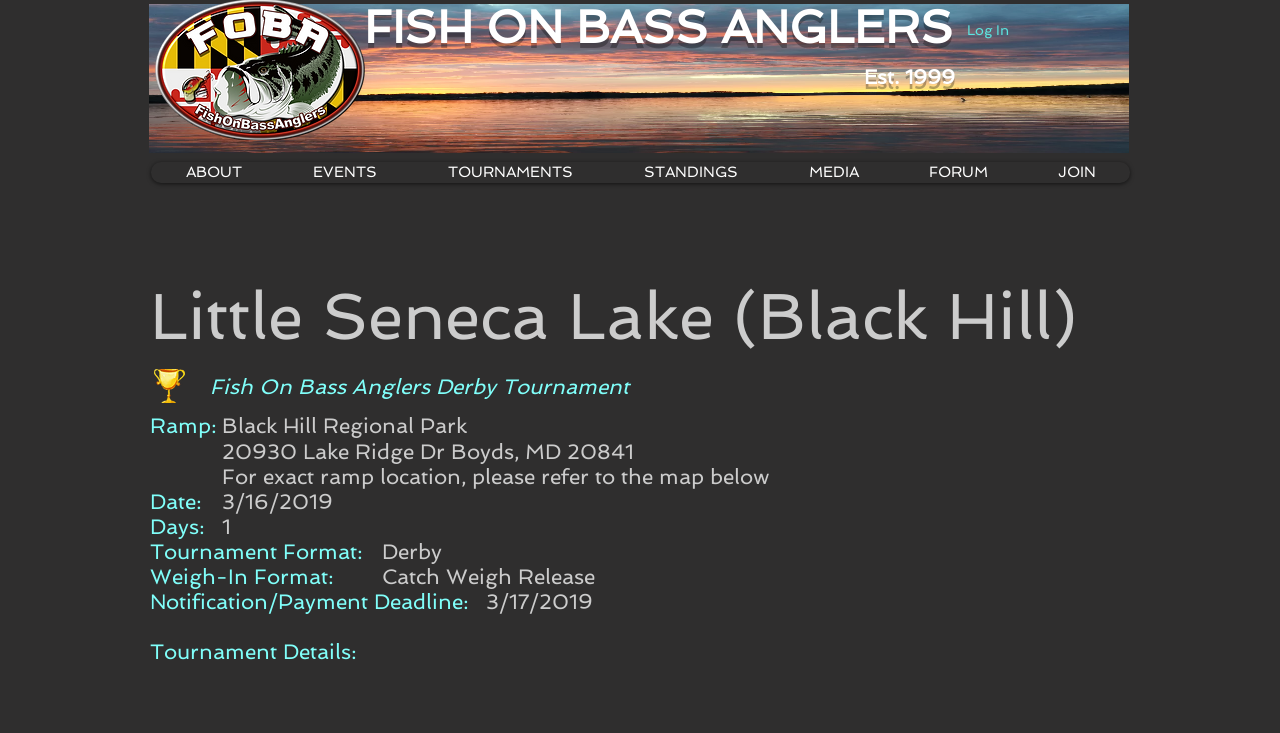Identify and extract the heading text of the webpage.

Fish On Bass Anglers Derby Tournament